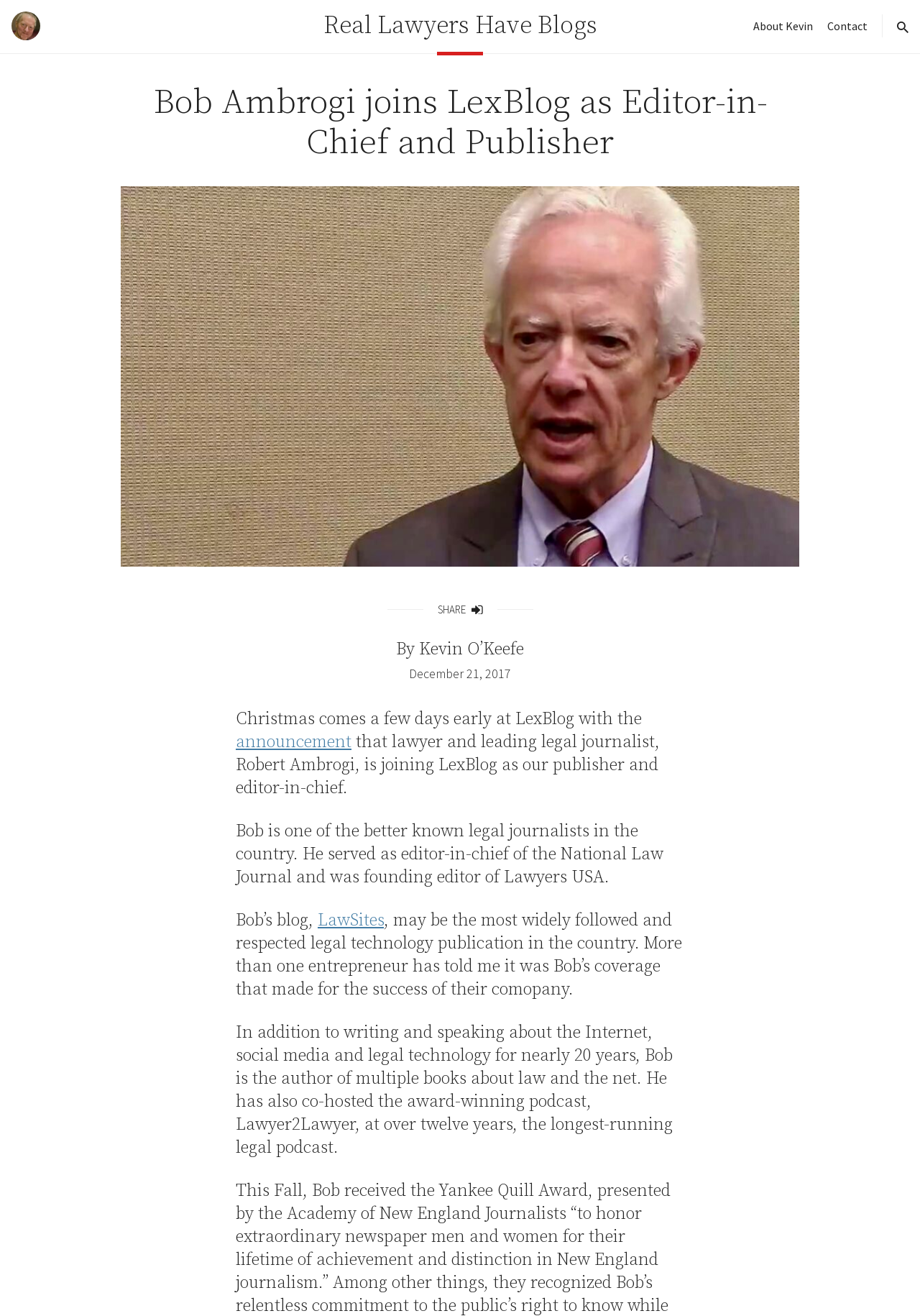Respond to the following query with just one word or a short phrase: 
What is the name of Bob's blog?

LawSites